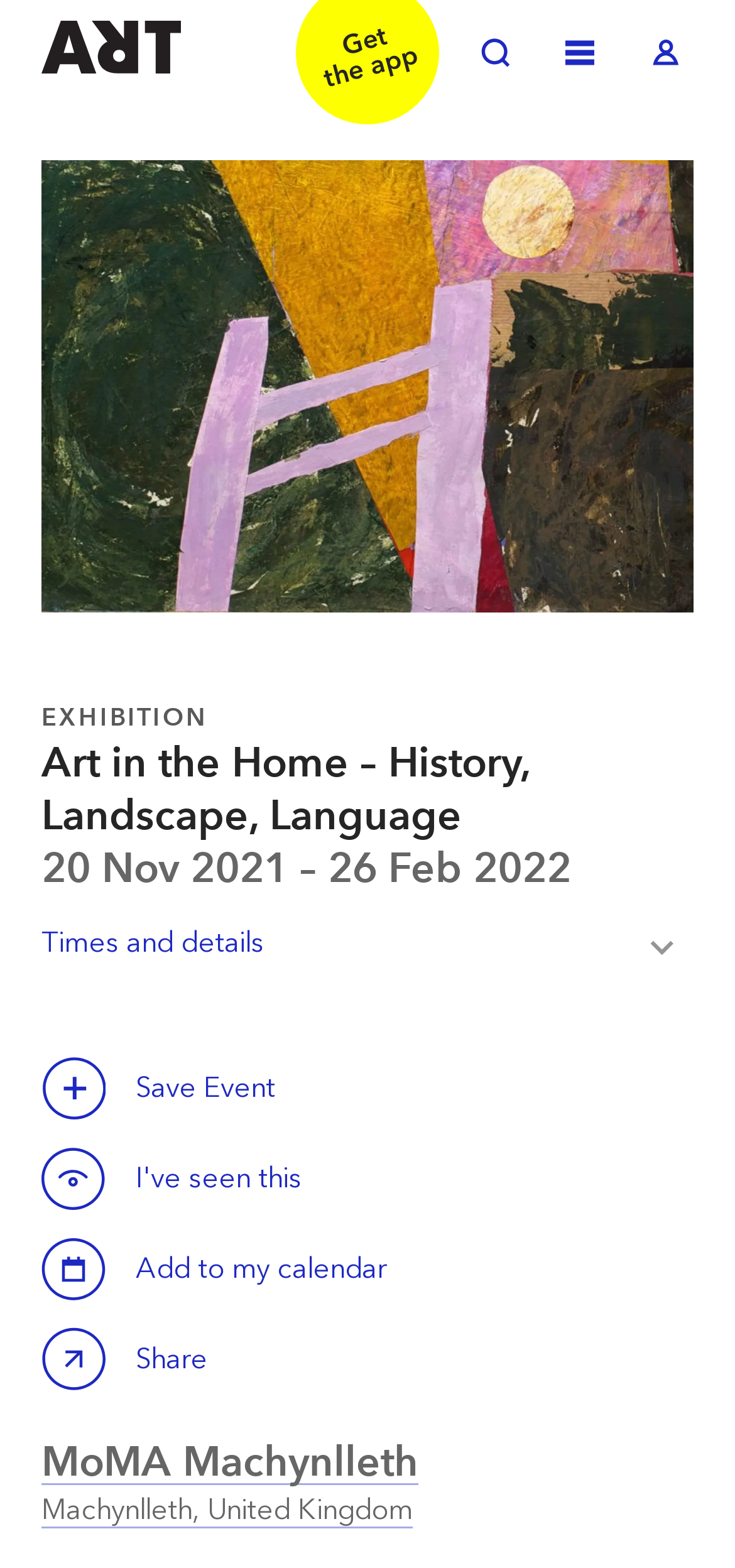Find the headline of the webpage and generate its text content.

Art in the Home – History, Landscape, Language